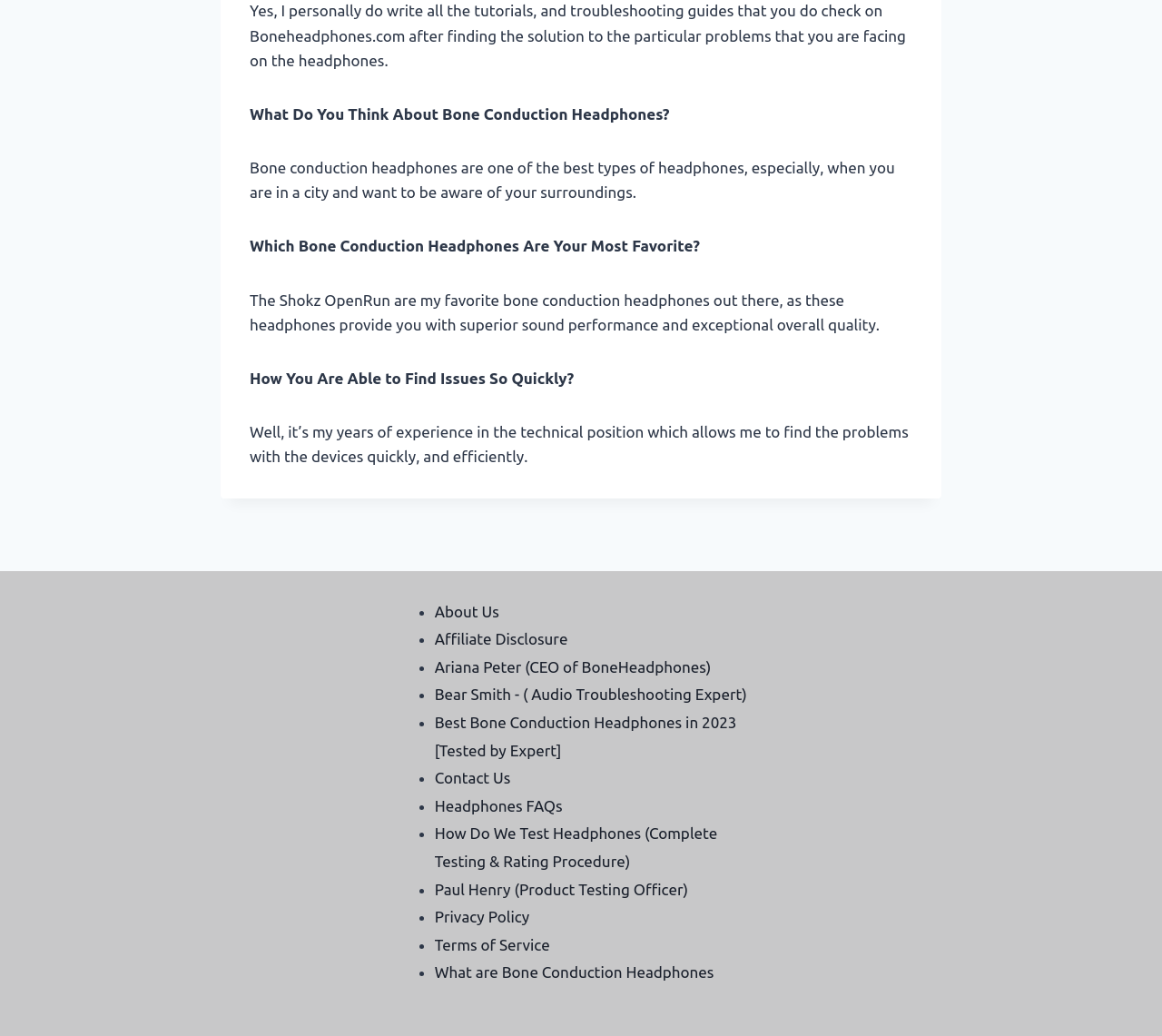Give a one-word or short phrase answer to the question: 
What is the favorite bone conduction headphones of the author?

Shokz OpenRun